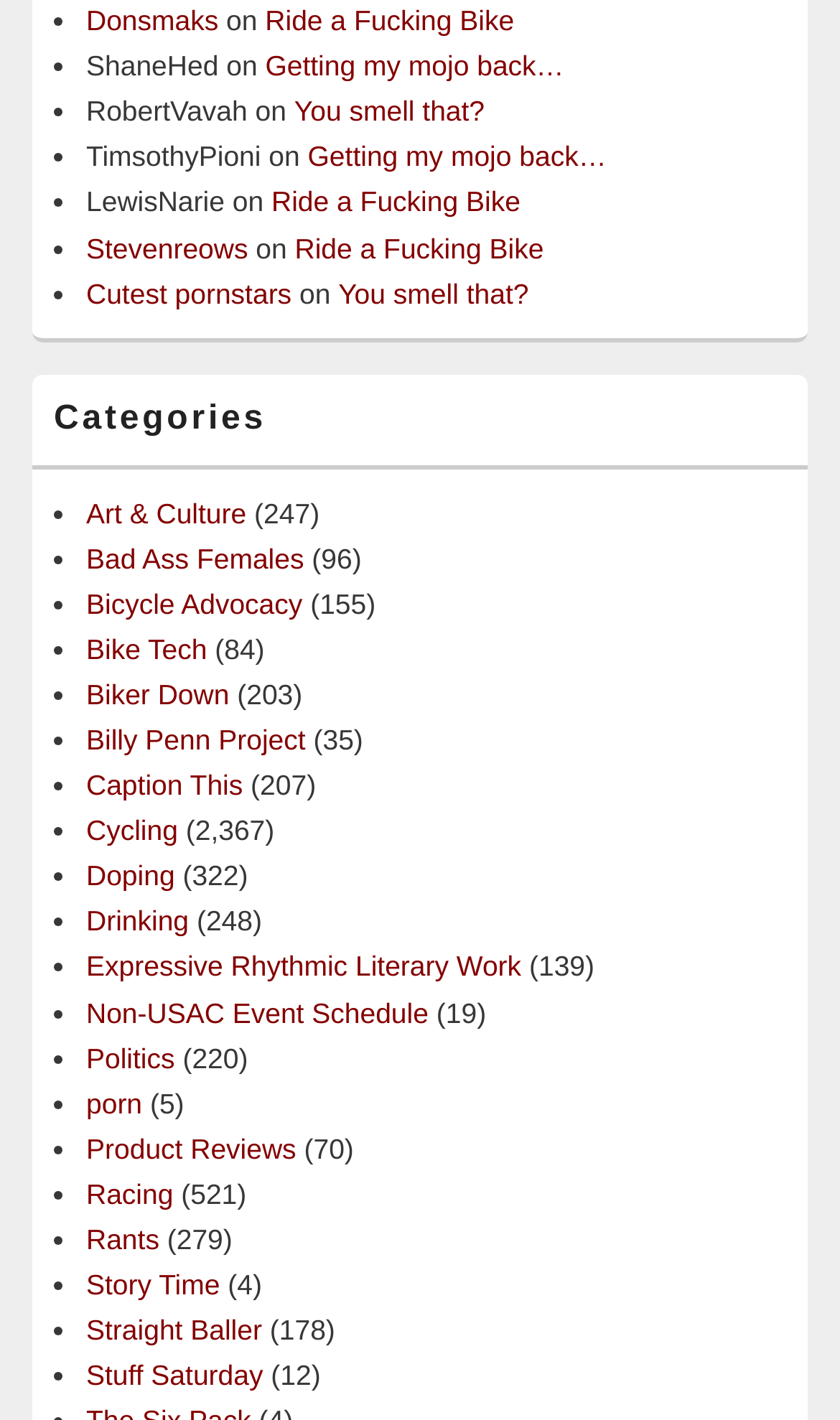Answer in one word or a short phrase: 
What is the title of the second article?

Getting my mojo back…